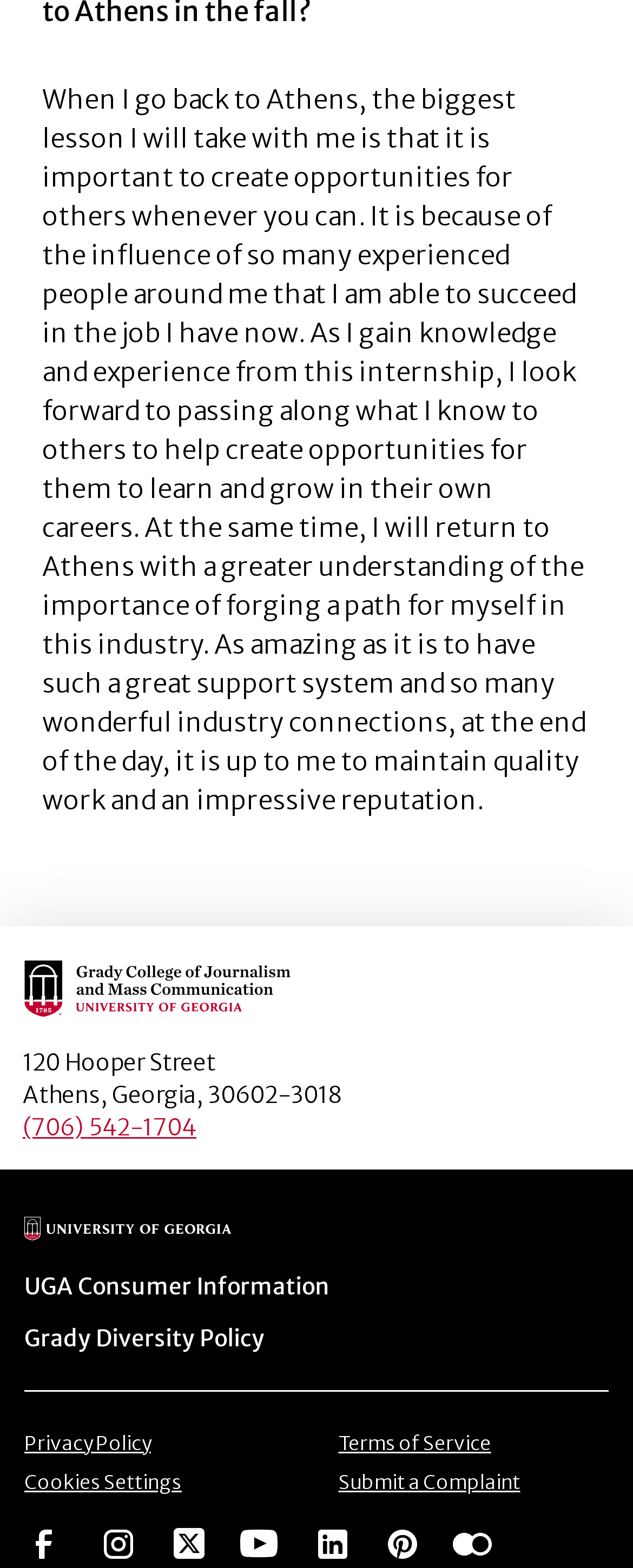Find the bounding box of the UI element described as follows: "Menu itemUGA Consumer Information".

[0.038, 0.811, 0.521, 0.829]